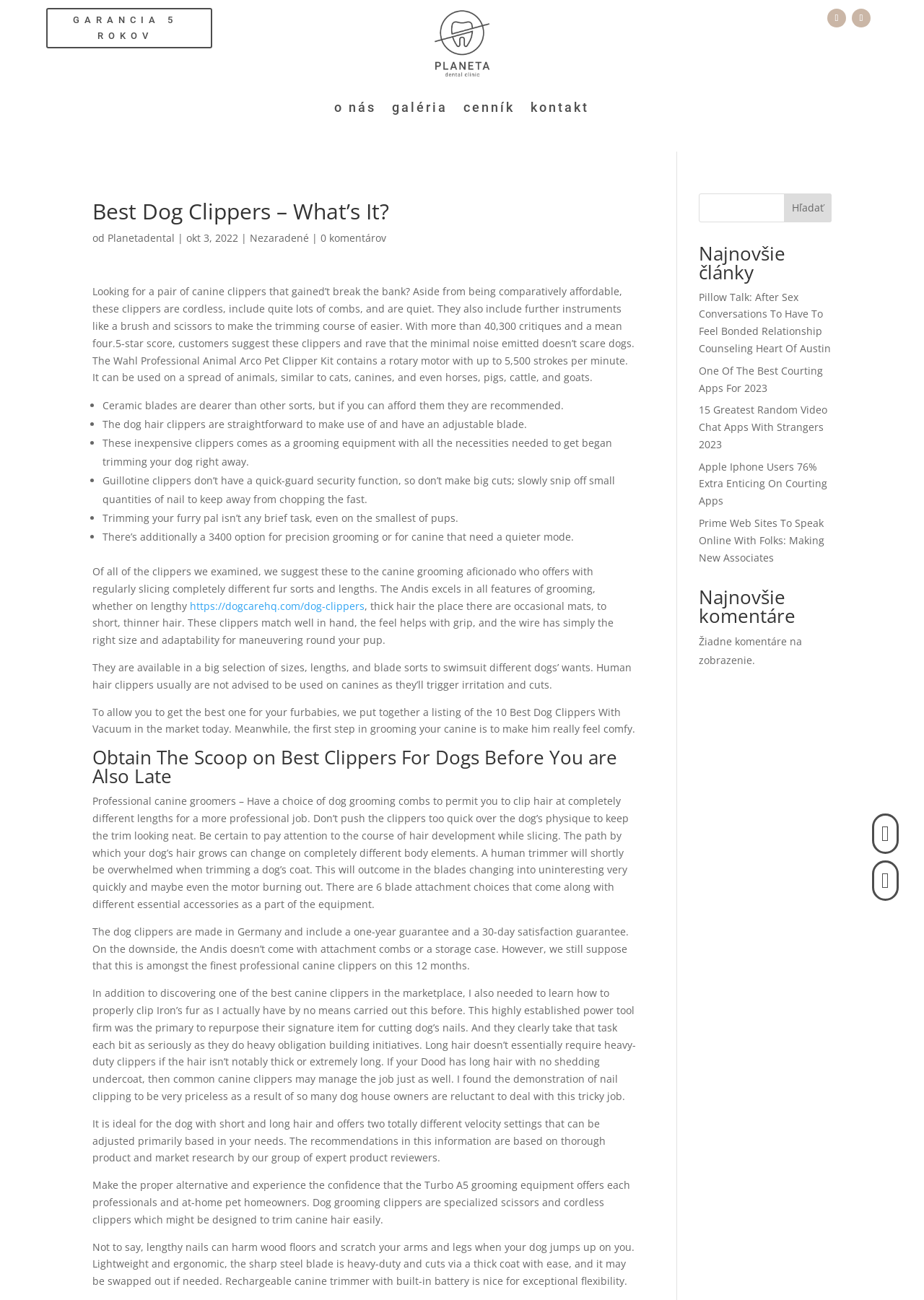What is the recommended speed for trimming dog hair? Based on the screenshot, please respond with a single word or phrase.

Not specified